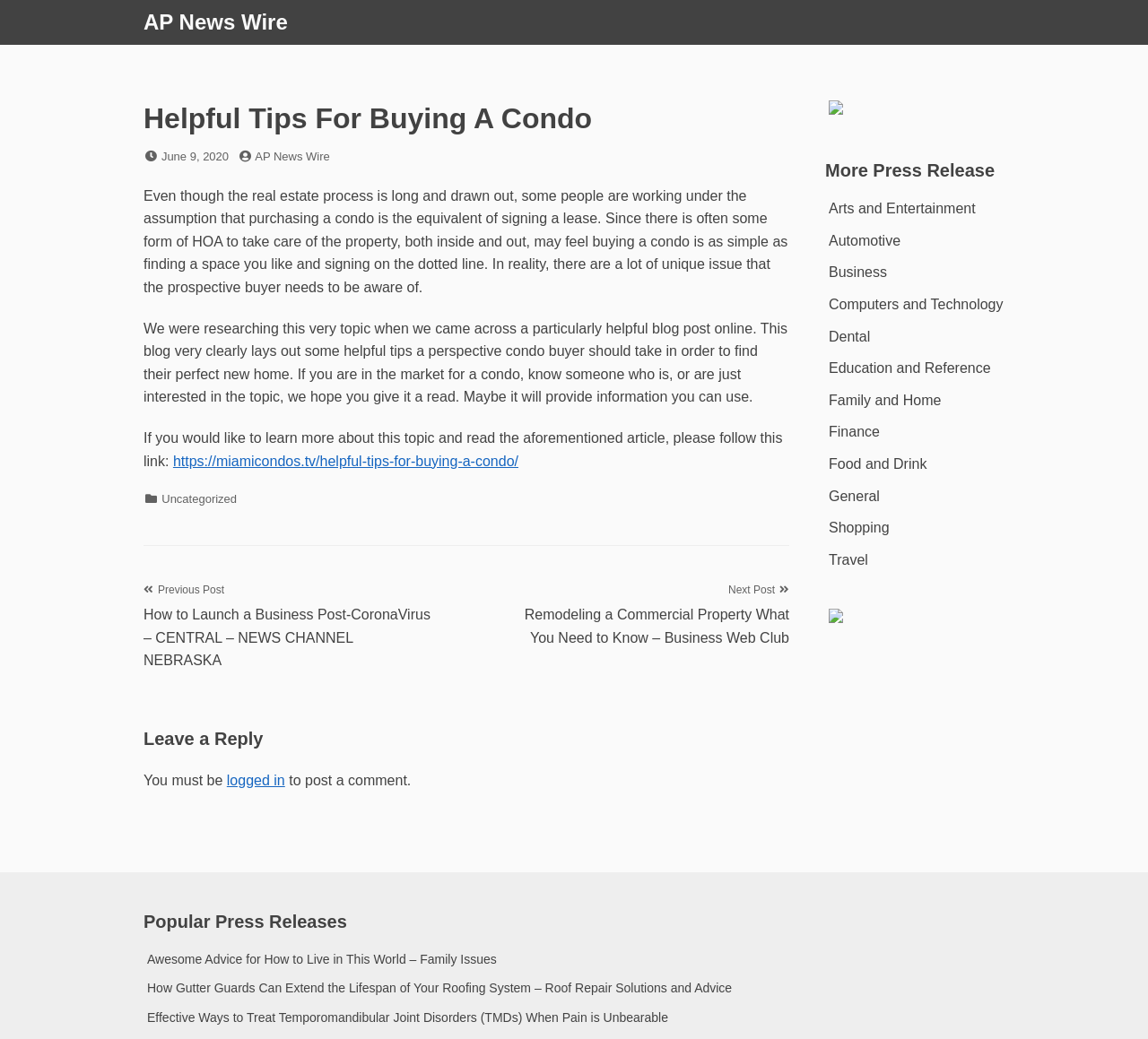Extract the primary heading text from the webpage.

Helpful Tips For Buying A Condo